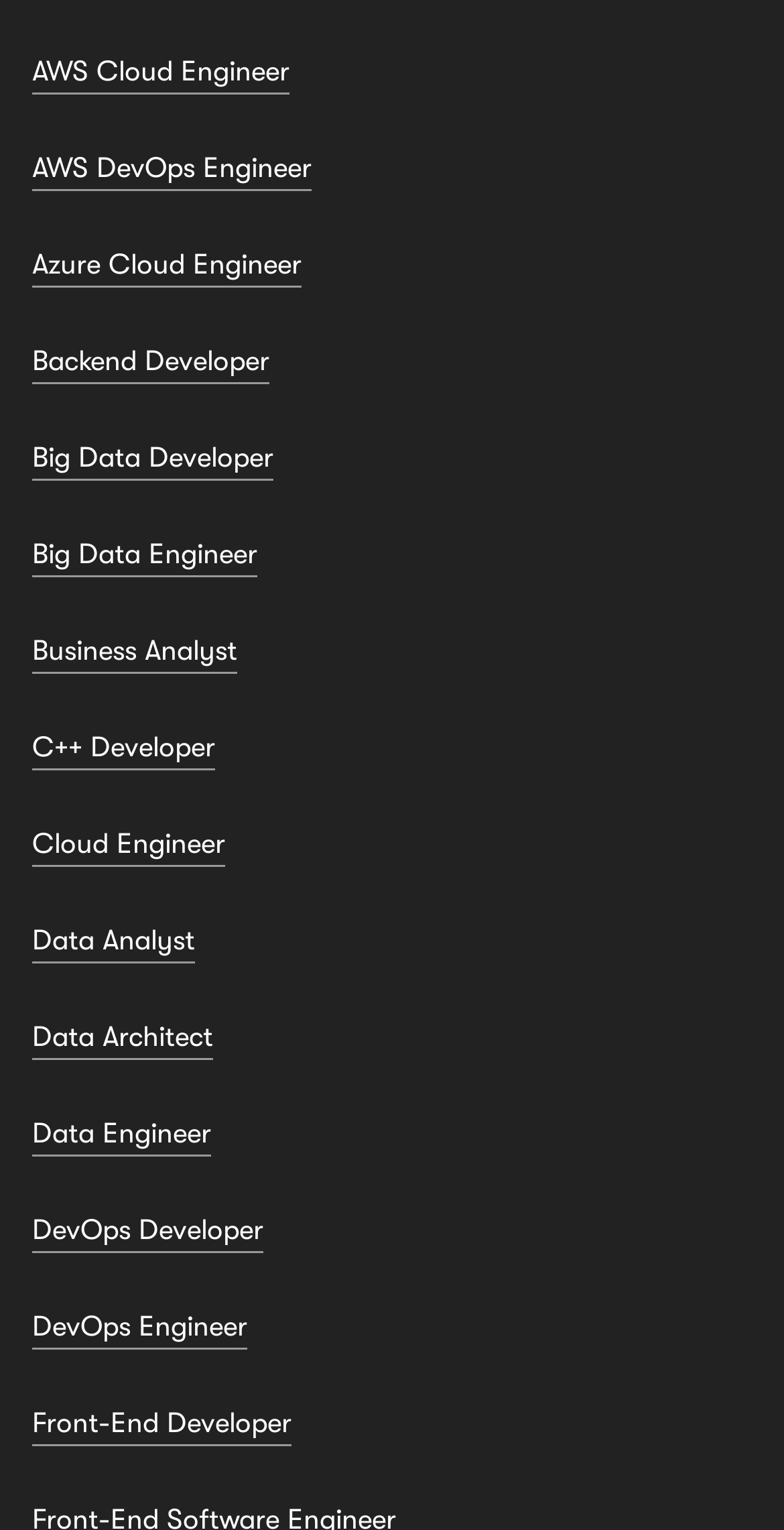Using the description "Data Architect", locate and provide the bounding box of the UI element.

[0.041, 0.662, 0.272, 0.692]